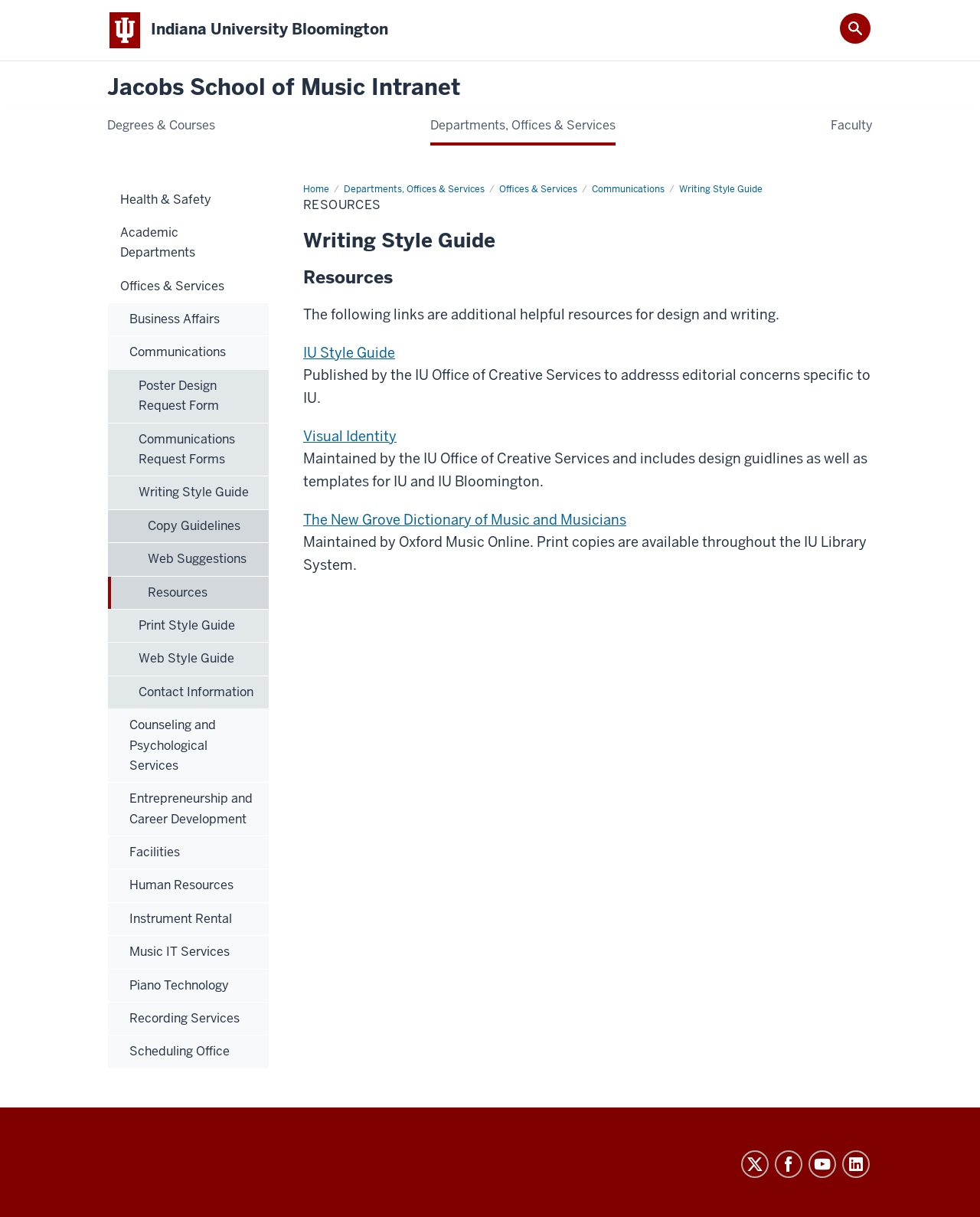Elaborate on the webpage's design and content in a detailed caption.

The webpage is a resource page for the Jacobs School of Music Intranet at Indiana University Bloomington. At the top, there are two list markers, followed by a link to "Indiana University Bloomington" and a search bar with an "Open Search" link and an accompanying image. Below this, there is a main navigation menu with links to "Degrees & Courses", "Departments, Offices & Services", and "Faculty".

The main content area is divided into several sections. On the left, there is a navigation menu with links to various resources, including "Health & Safety", "Academic Departments", "Offices & Services", and more. This menu takes up most of the left side of the page.

On the right side of the page, there is a section with a heading "RESOURCES" and a subheading "Writing Style Guide". Below this, there is a paragraph of text explaining that the following links are additional helpful resources for design and writing. There are then several links to resources, including the "IU Style Guide", "Visual Identity", and "The New Grove Dictionary of Music and Musicians", each with a brief description.

Further down the page, there is a section with a heading "Jacobs School of Music Intranet social media channels" and links to the school's Twitter, Facebook, YouTube, and LinkedIn pages.

Throughout the page, there are several headings and subheadings that help to organize the content and provide a clear structure. The overall layout is clean and easy to navigate, with clear headings and concise text.